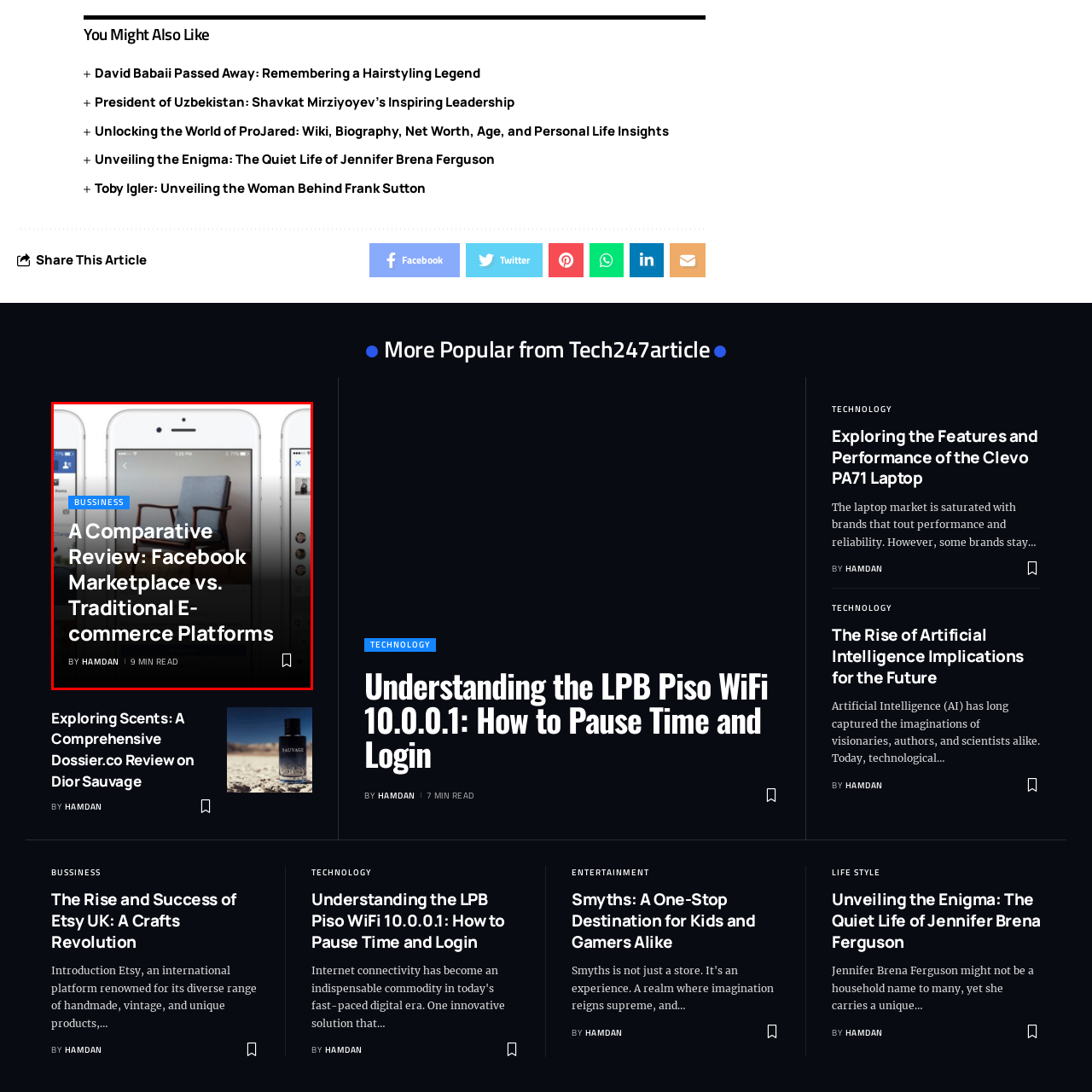Examine the image inside the red bounding box and deliver a thorough answer to the question that follows, drawing information from the image: What is the title of the article?

The article title is clearly visible on the mobile phone screen, and it suggests that the article is a comparative review of Facebook Marketplace and traditional e-commerce platforms, authored by Hamdan.